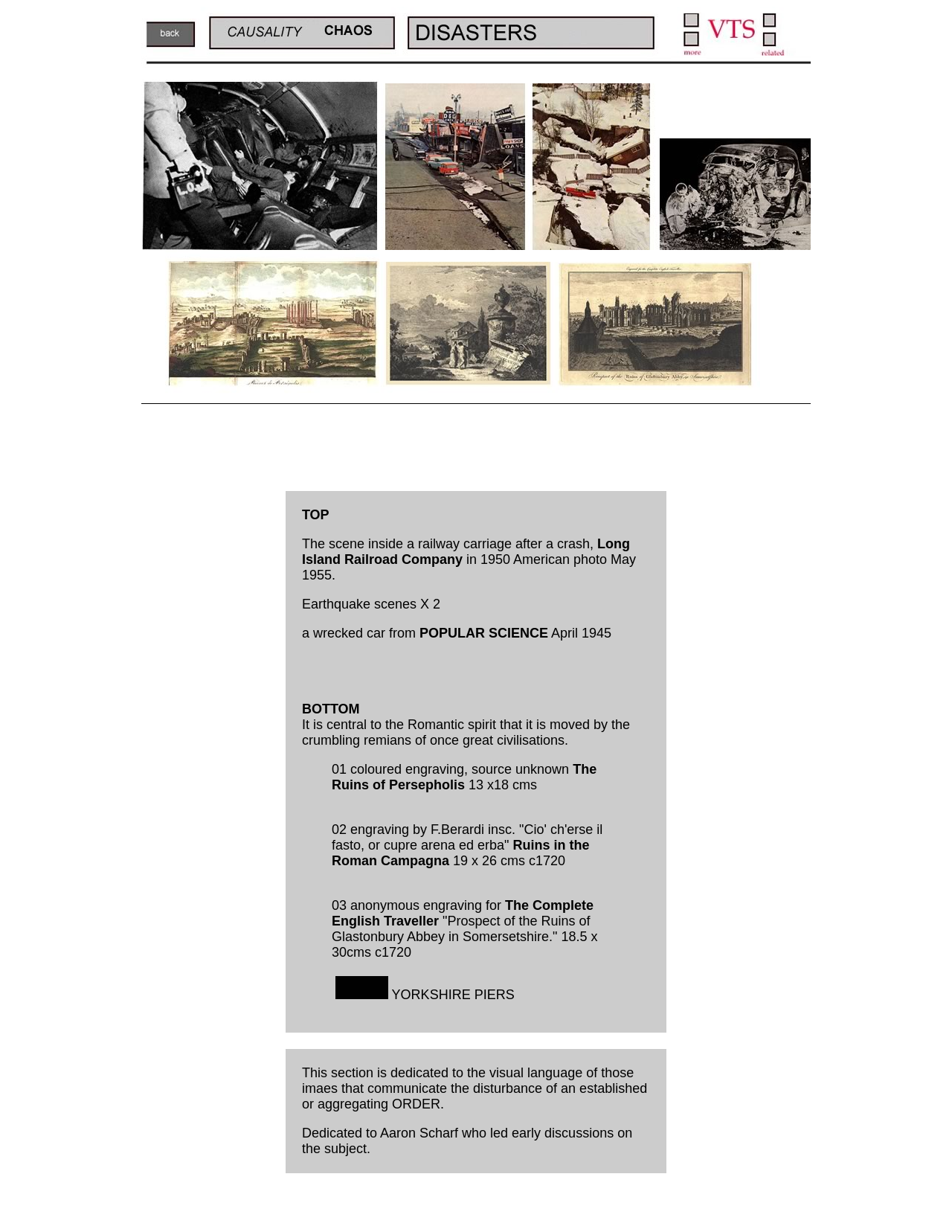Please determine the bounding box coordinates of the section I need to click to accomplish this instruction: "Click the link to learn about disasters".

[0.148, 0.036, 0.211, 0.048]